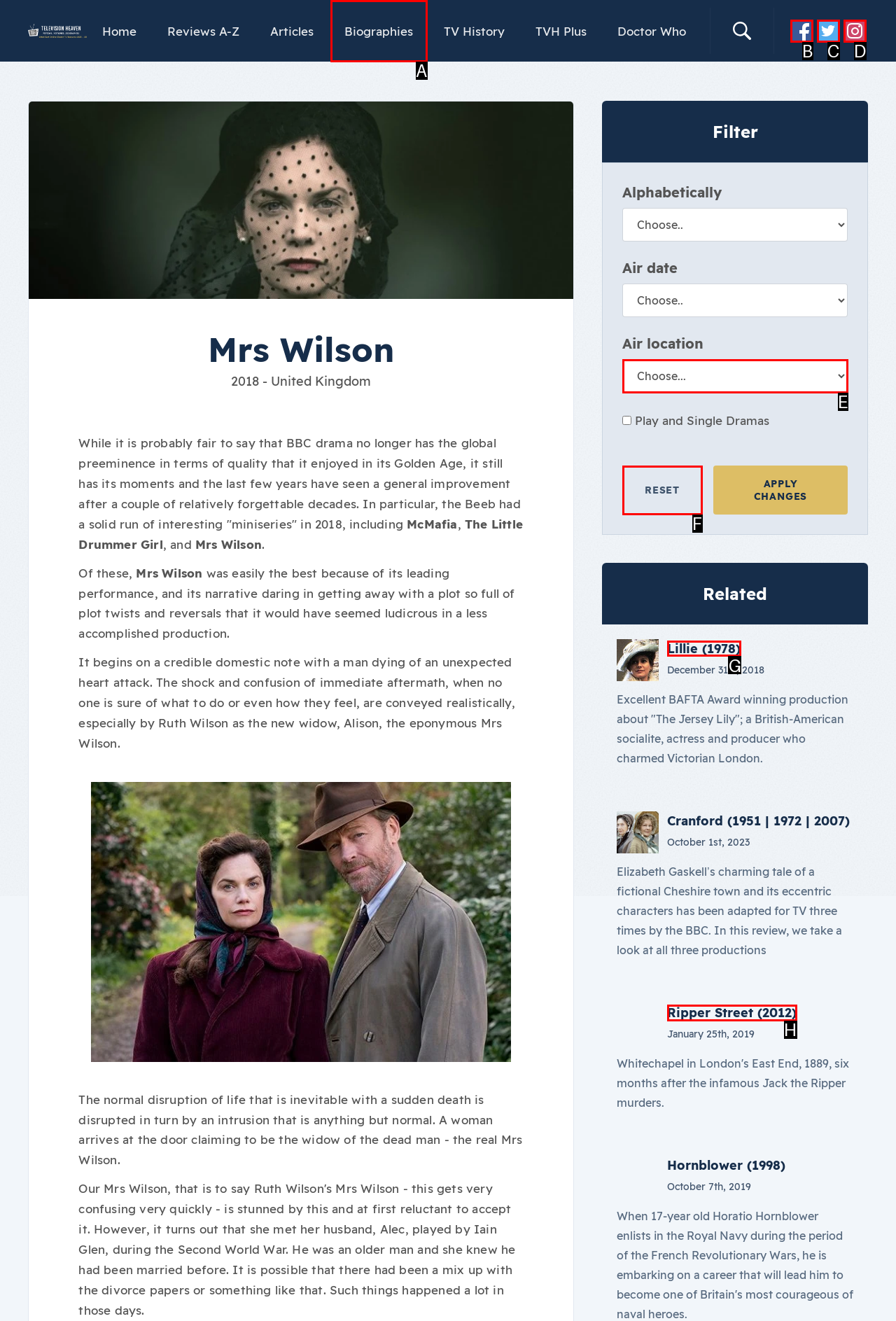To execute the task: Read more about Lillie (1978), which one of the highlighted HTML elements should be clicked? Answer with the option's letter from the choices provided.

G